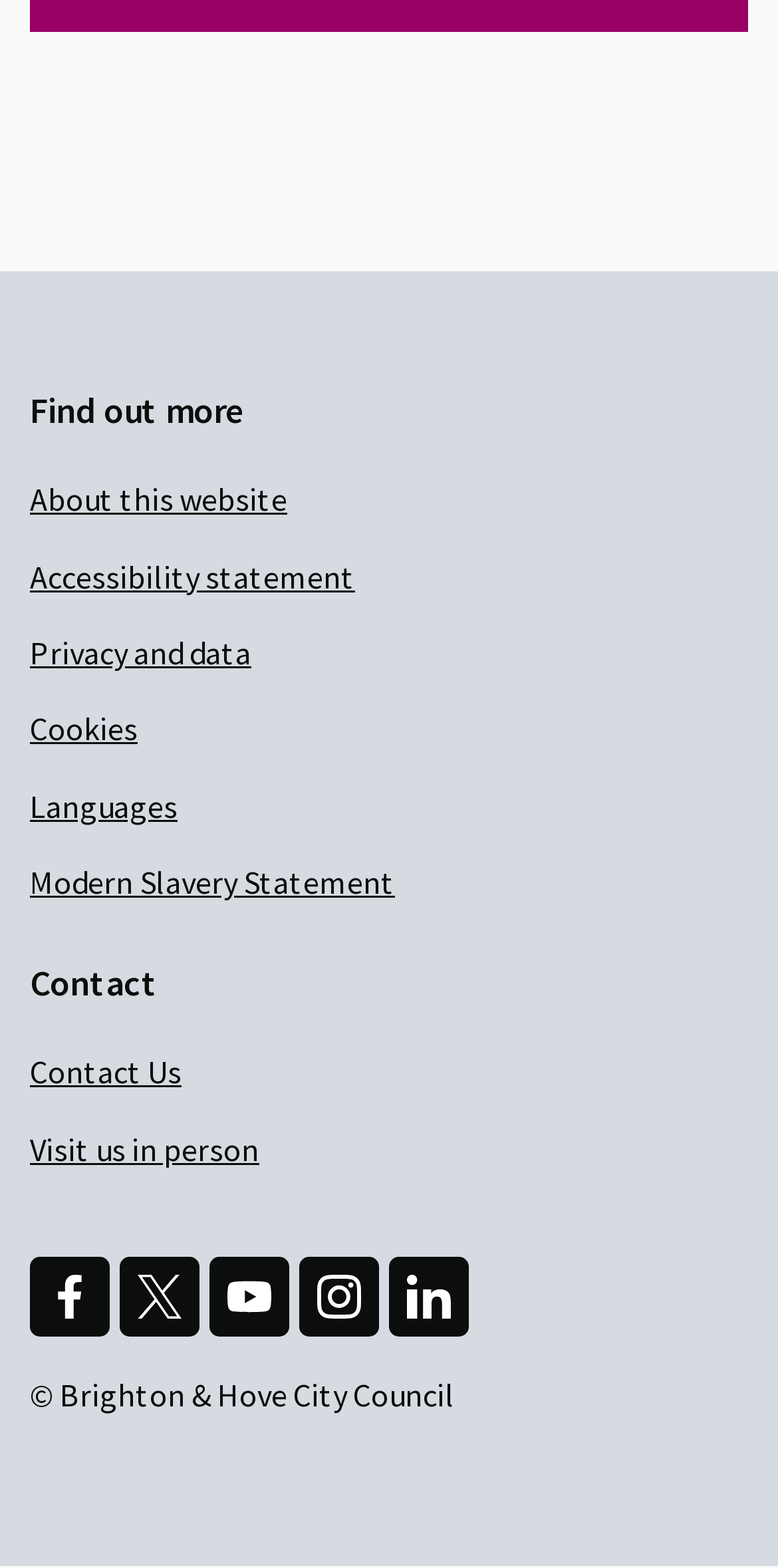Please identify the bounding box coordinates for the region that you need to click to follow this instruction: "Contact the council".

[0.038, 0.614, 0.962, 0.751]